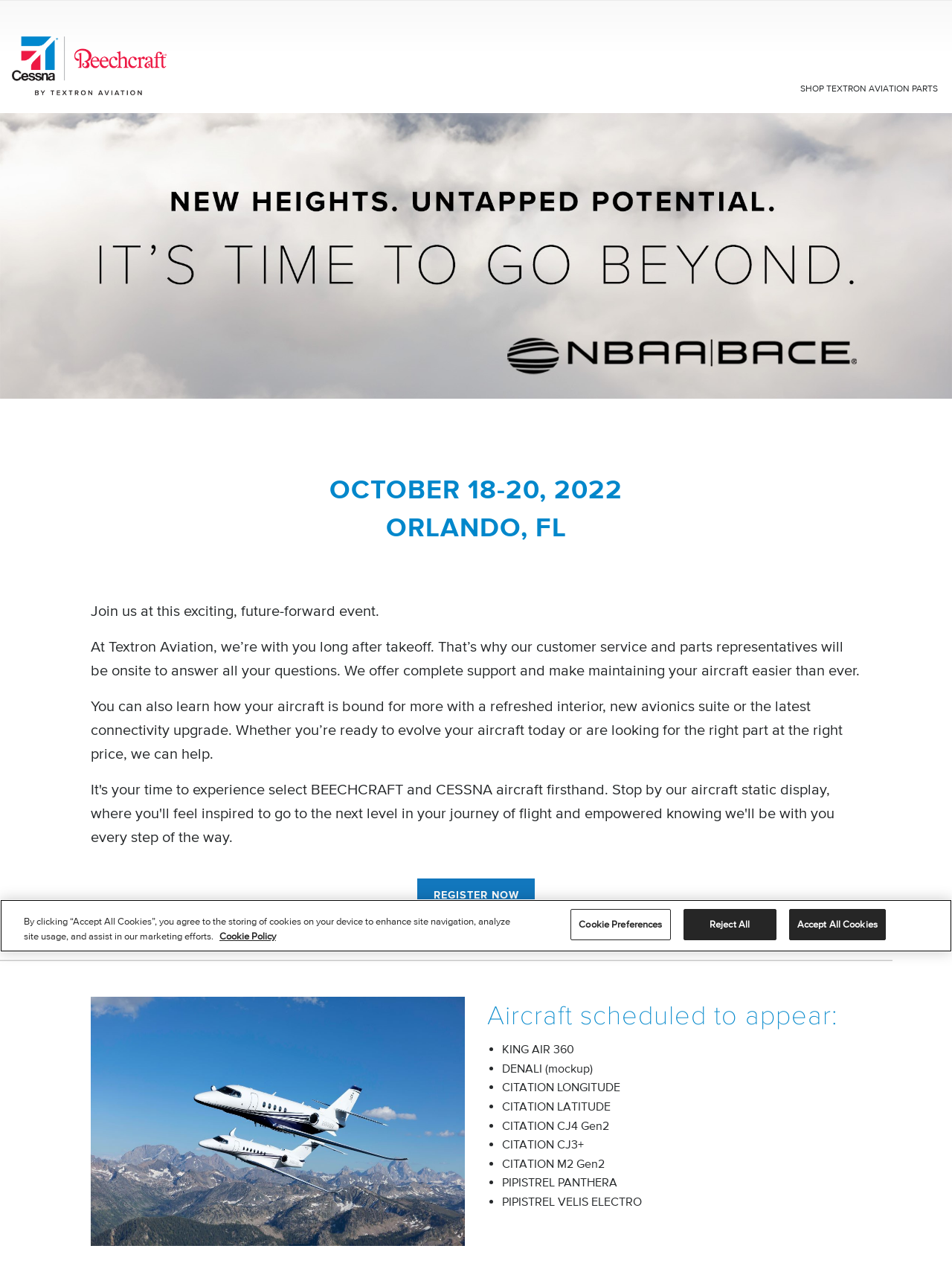Please specify the bounding box coordinates of the element that should be clicked to execute the given instruction: 'View the KING AIR 360 aircraft information'. Ensure the coordinates are four float numbers between 0 and 1, expressed as [left, top, right, bottom].

[0.527, 0.821, 0.603, 0.832]